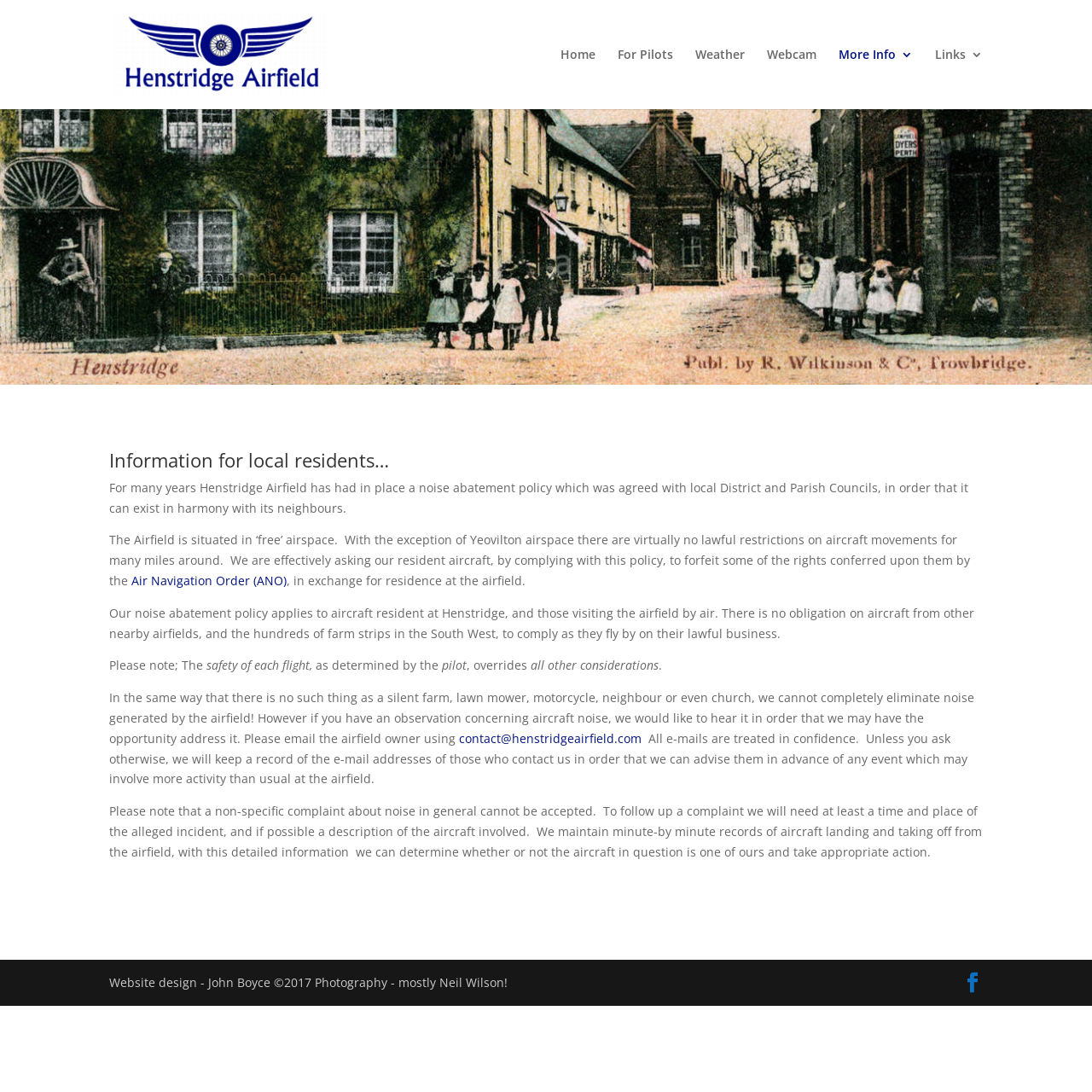Locate the bounding box coordinates of the element to click to perform the following action: 'Contact the airfield owner'. The coordinates should be given as four float values between 0 and 1, in the form of [left, top, right, bottom].

[0.42, 0.669, 0.588, 0.683]